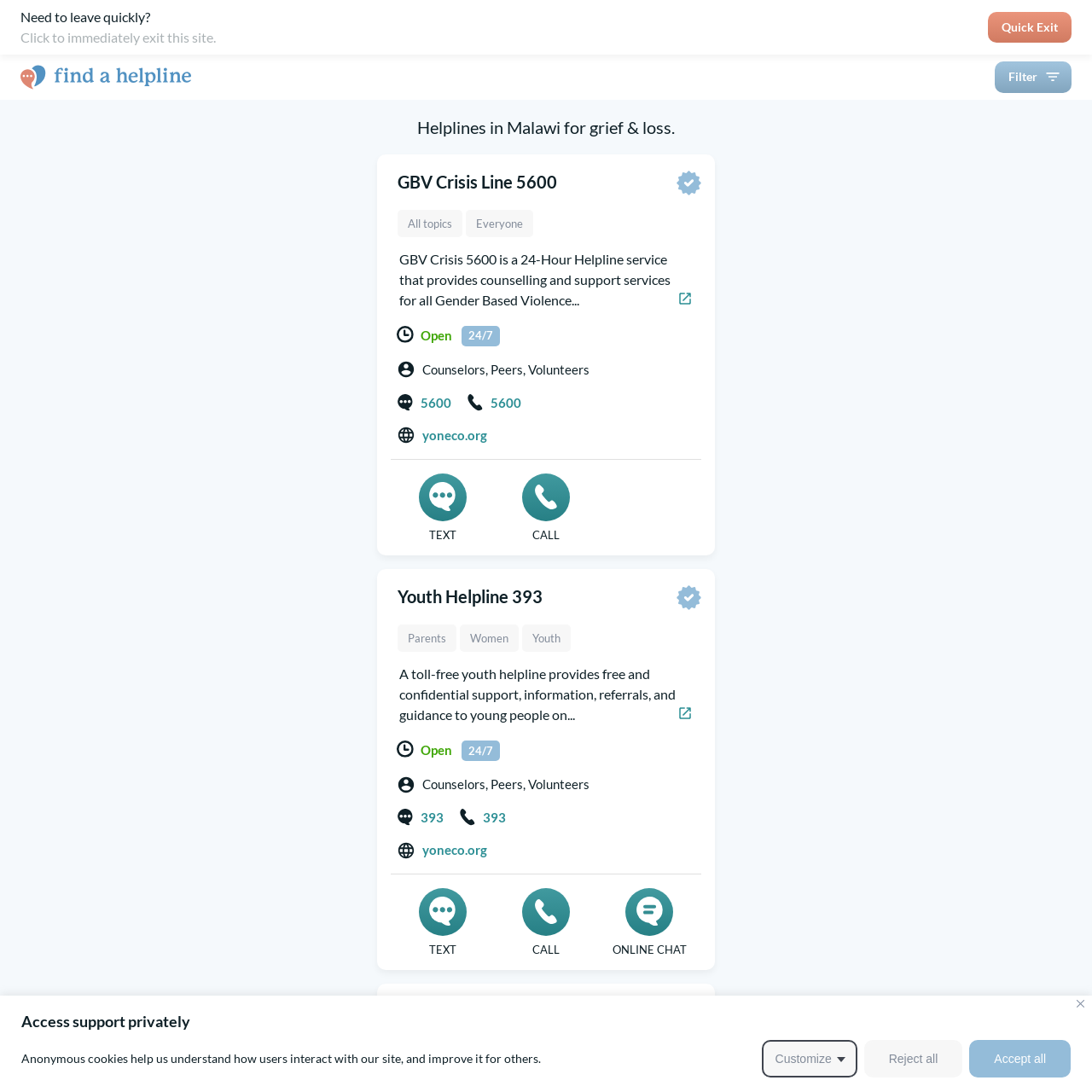Please provide the bounding box coordinates for the element that needs to be clicked to perform the following instruction: "Click the Quick Exit button". The coordinates should be given as four float numbers between 0 and 1, i.e., [left, top, right, bottom].

[0.905, 0.011, 0.981, 0.039]